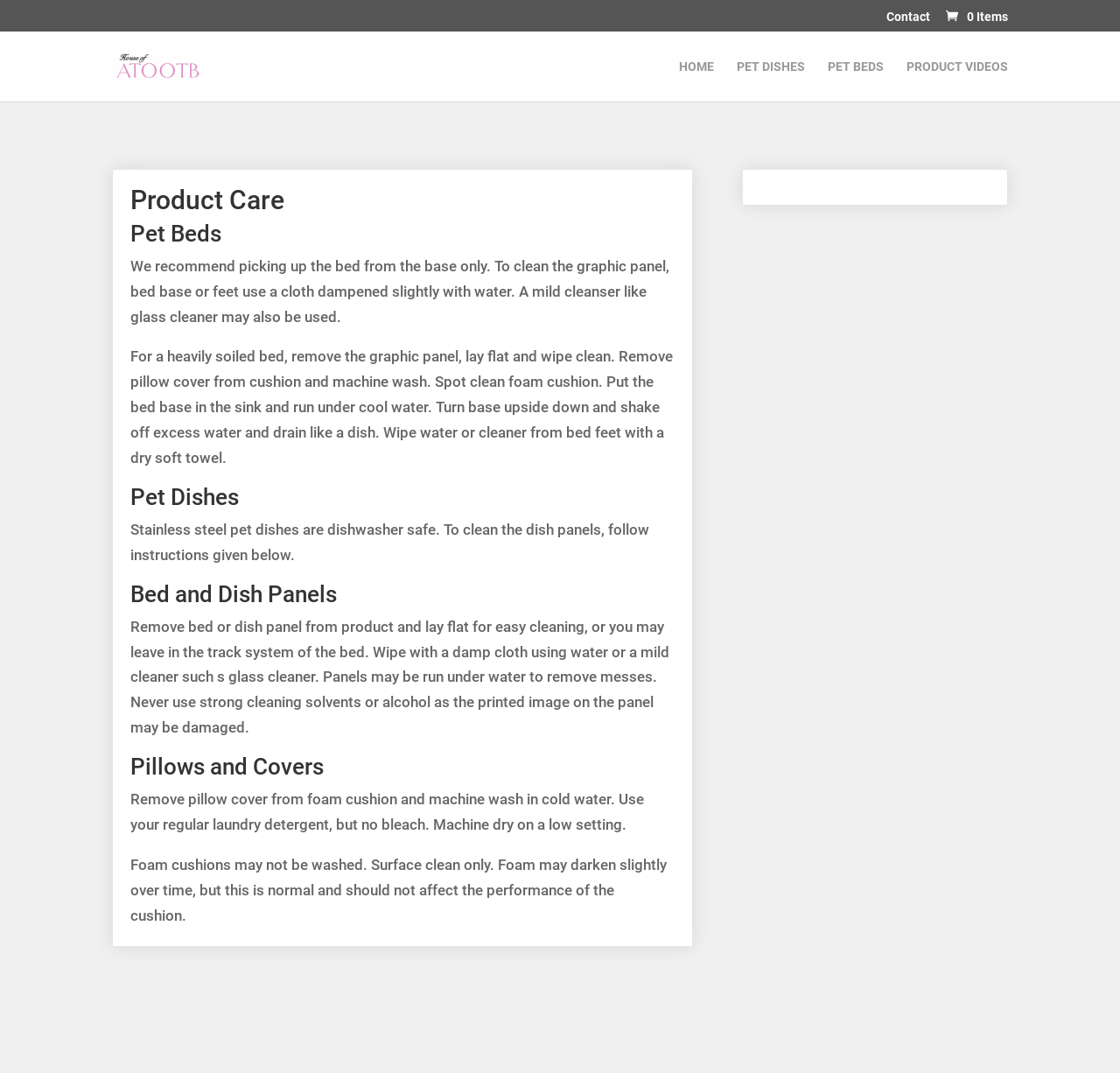What should not be used to clean the bed and dish panels?
Can you offer a detailed and complete answer to this question?

The webpage advises against using strong cleaning solvents or alcohol to clean the bed and dish panels, as they may damage the printed image on the panel.